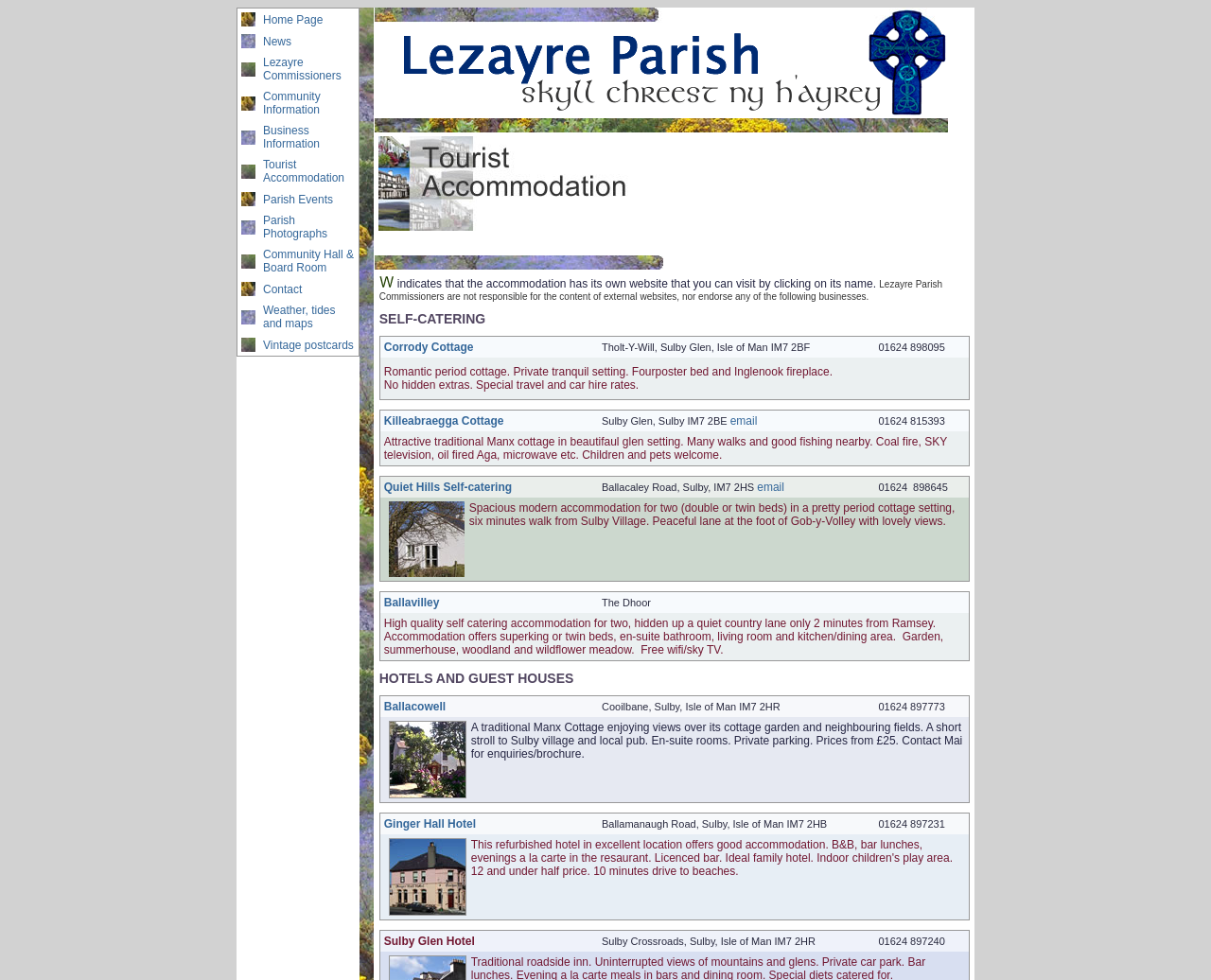Locate the bounding box coordinates of the element to click to perform the following action: 'Click on Home Page'. The coordinates should be given as four float values between 0 and 1, in the form of [left, top, right, bottom].

[0.214, 0.009, 0.296, 0.031]